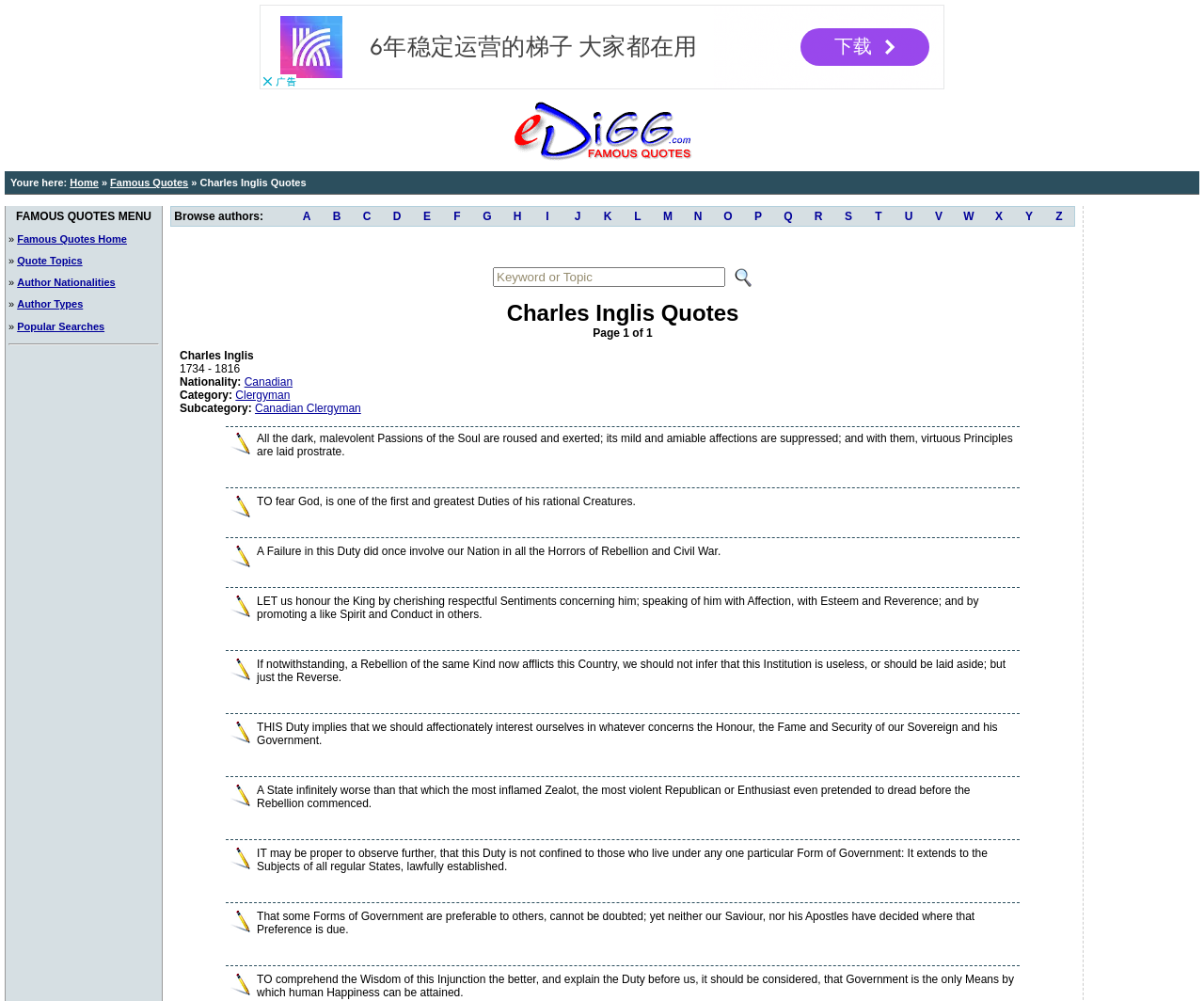Provide the bounding box coordinates for the area that should be clicked to complete the instruction: "Click on the 'Quote Topics' link".

[0.014, 0.255, 0.068, 0.266]